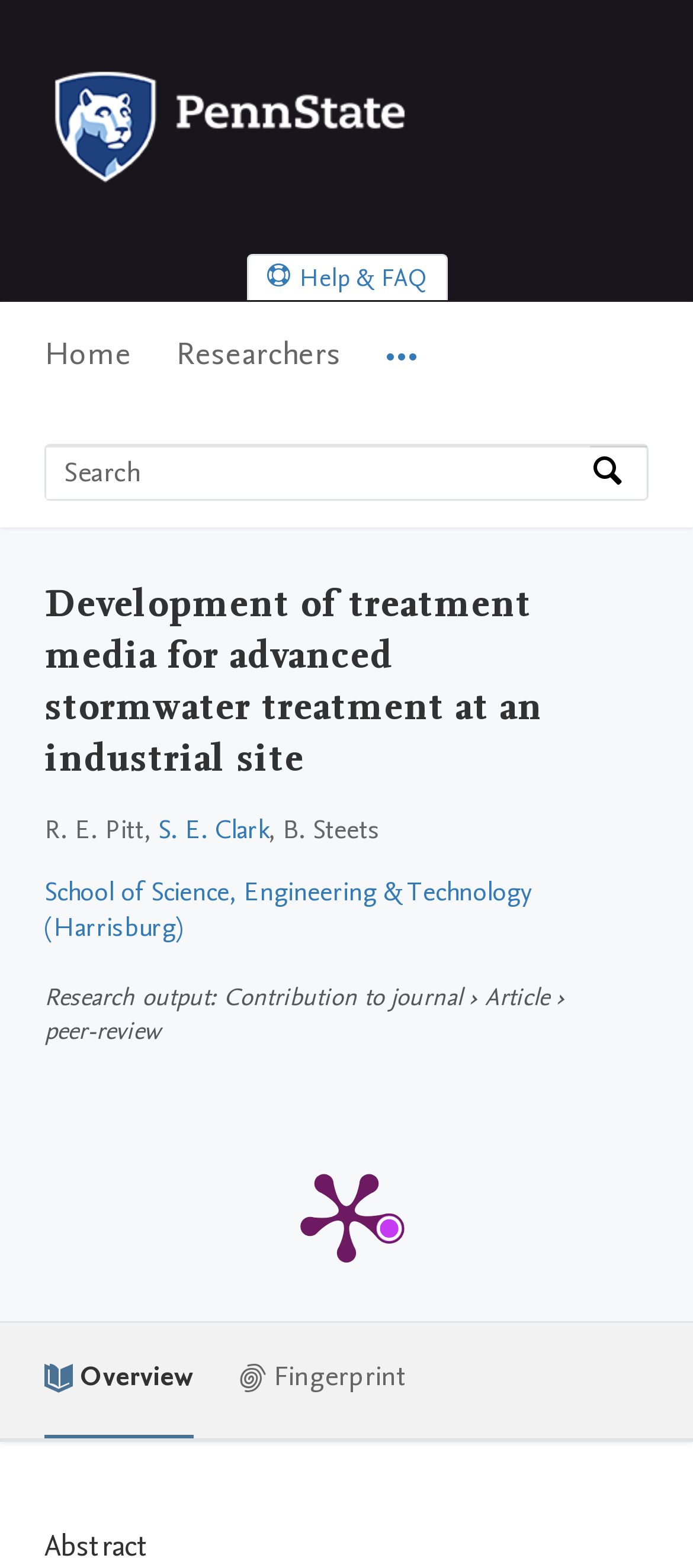Provide your answer in one word or a succinct phrase for the question: 
What is the type of research output?

Contribution to journal